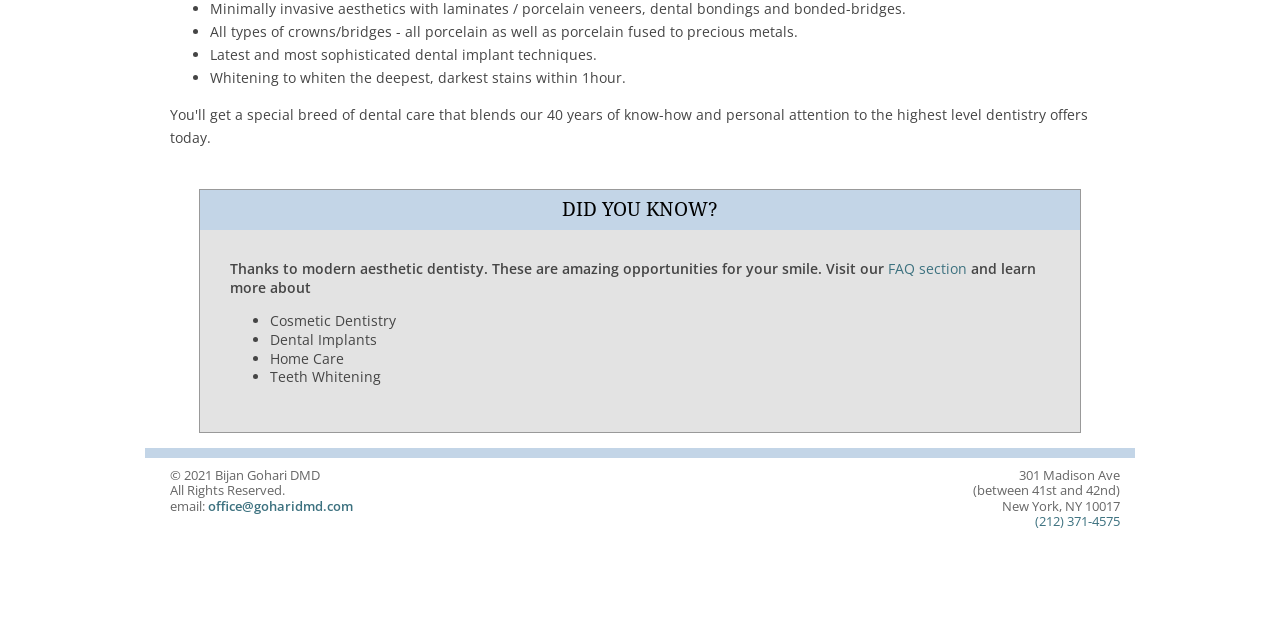For the following element description, predict the bounding box coordinates in the format (top-left x, top-left y, bottom-right x, bottom-right y). All values should be floating point numbers between 0 and 1. Description: office@goharidmd.com

[0.162, 0.776, 0.276, 0.804]